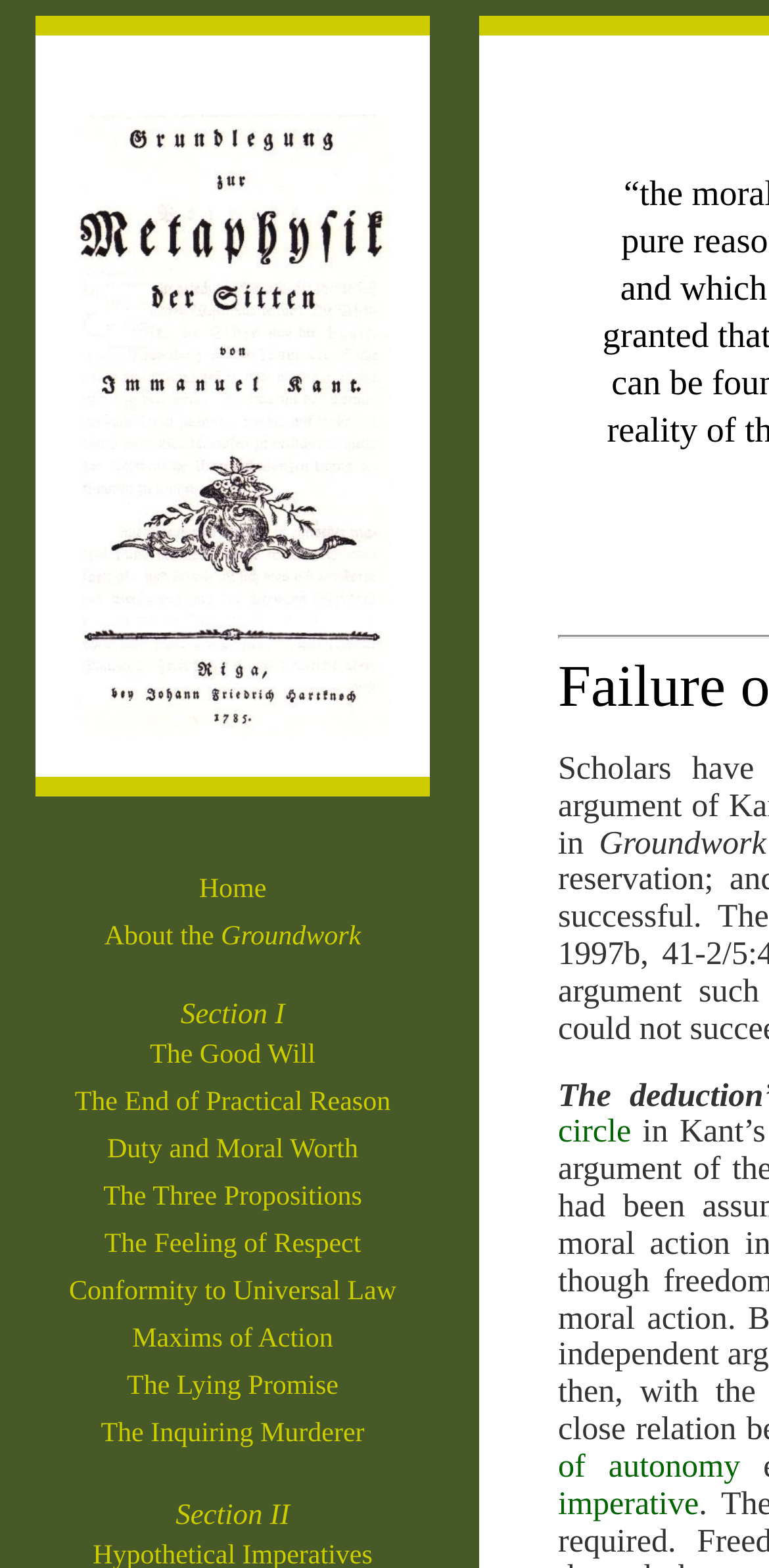Using the format (top-left x, top-left y, bottom-right x, bottom-right y), and given the element description, identify the bounding box coordinates within the screenshot: My hero academia

None